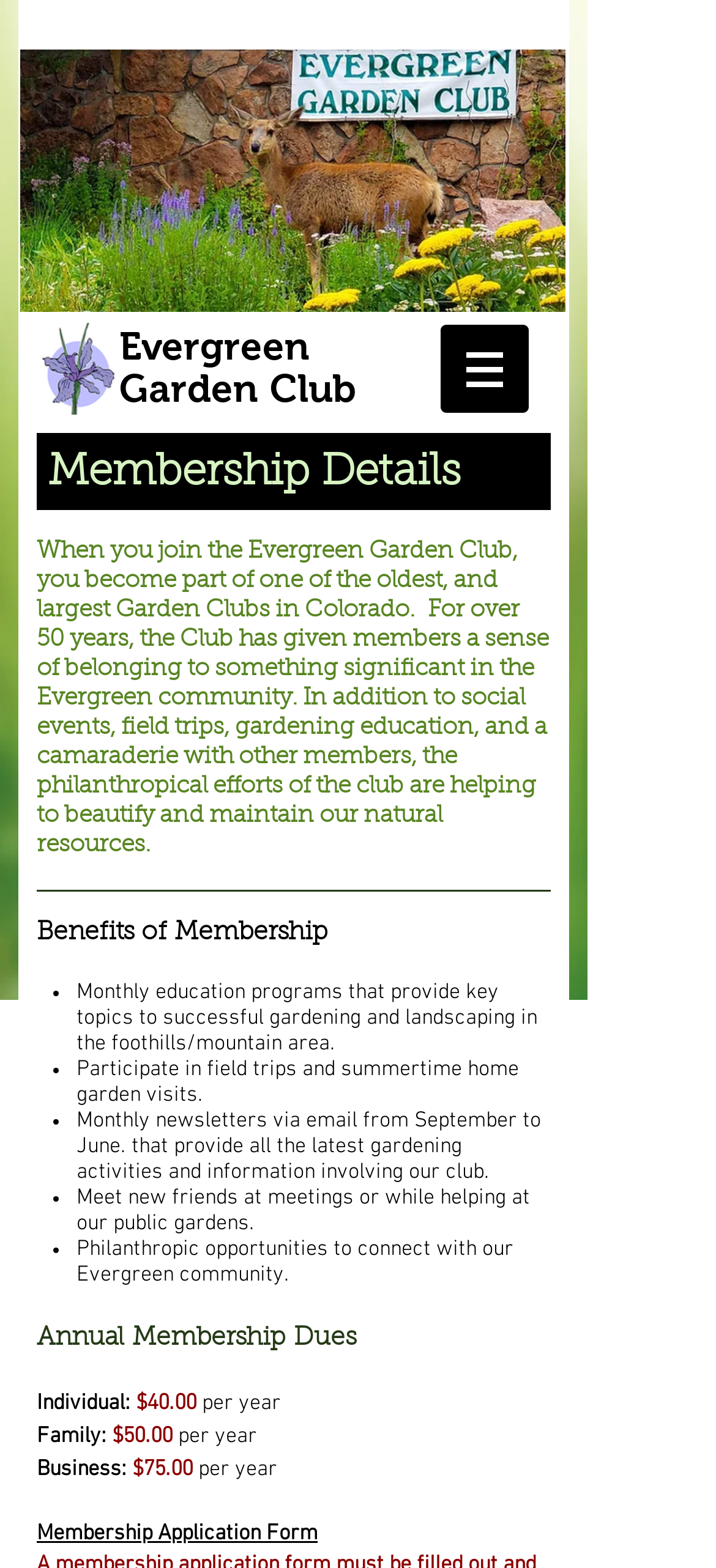Analyze the image and deliver a detailed answer to the question: What is the annual membership dues for a Family?

The annual membership dues for a Family can be found in the heading element with the text 'Family: $50.00 per year' which is located in the section about Annual Membership Dues.